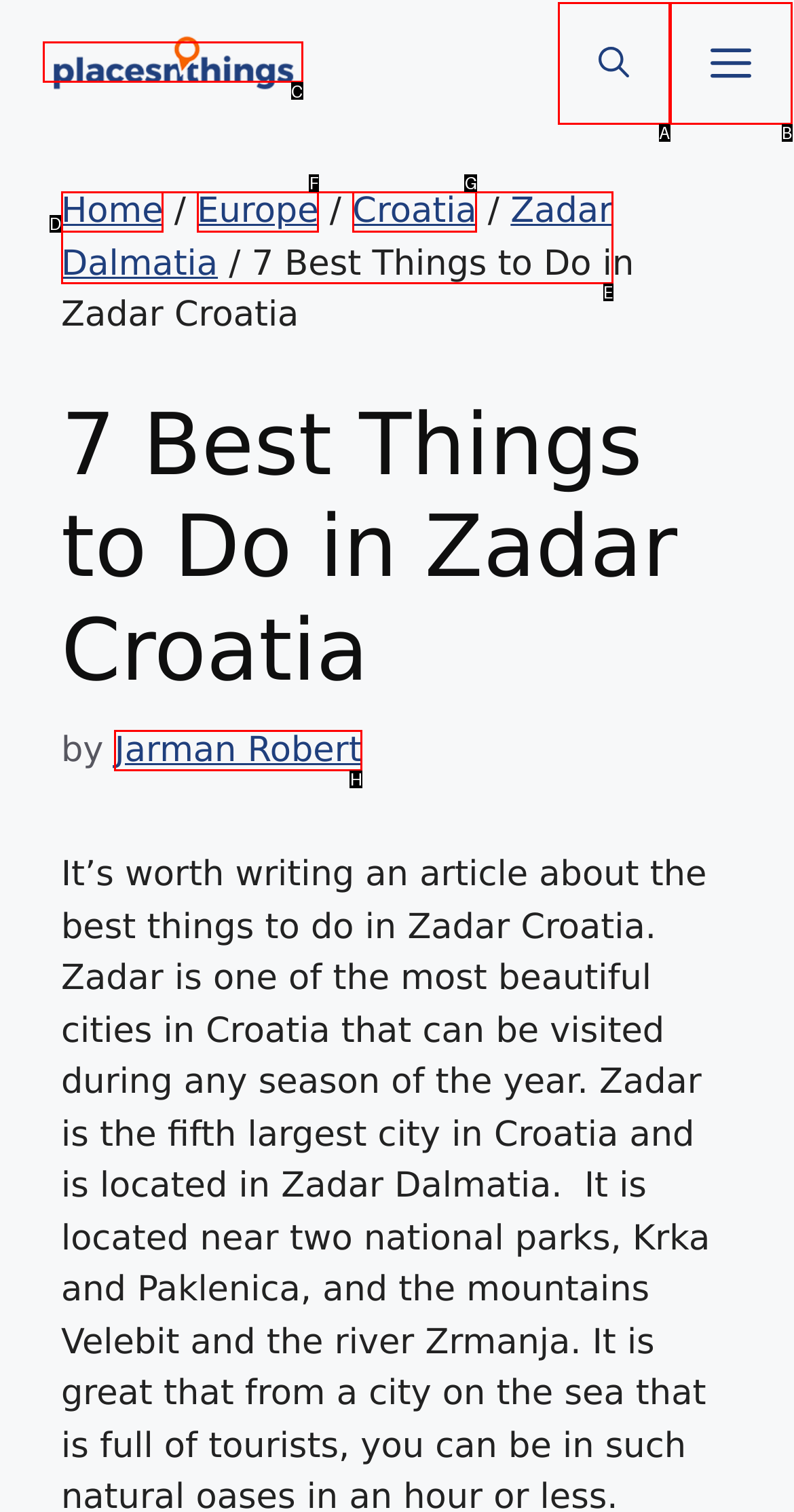What letter corresponds to the UI element described here: Jarman Robert
Reply with the letter from the options provided.

H